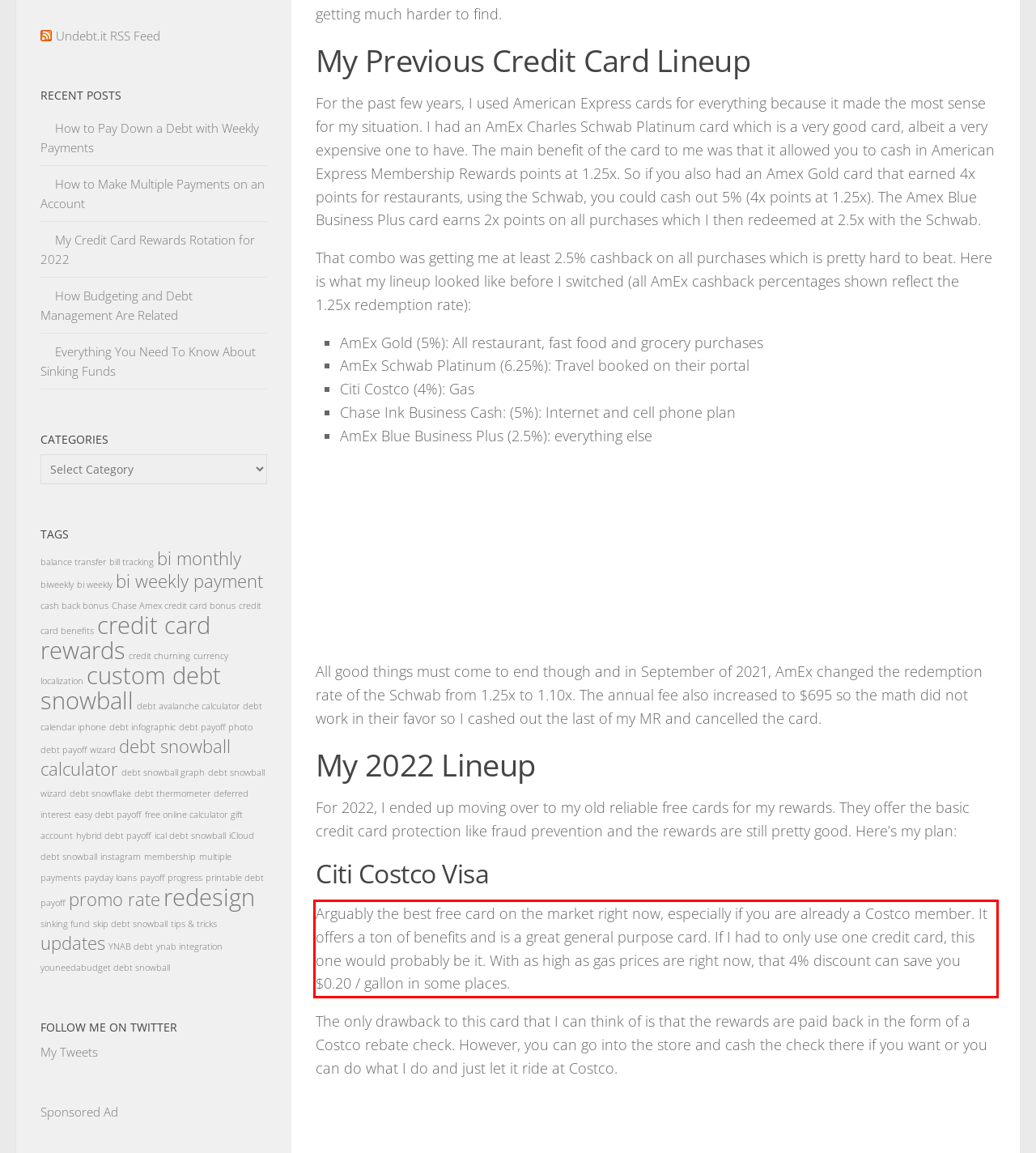Please identify and extract the text from the UI element that is surrounded by a red bounding box in the provided webpage screenshot.

Arguably the best free card on the market right now, especially if you are already a Costco member. It offers a ton of benefits and is a great general purpose card. If I had to only use one credit card, this one would probably be it. With as high as gas prices are right now, that 4% discount can save you $0.20 / gallon in some places.